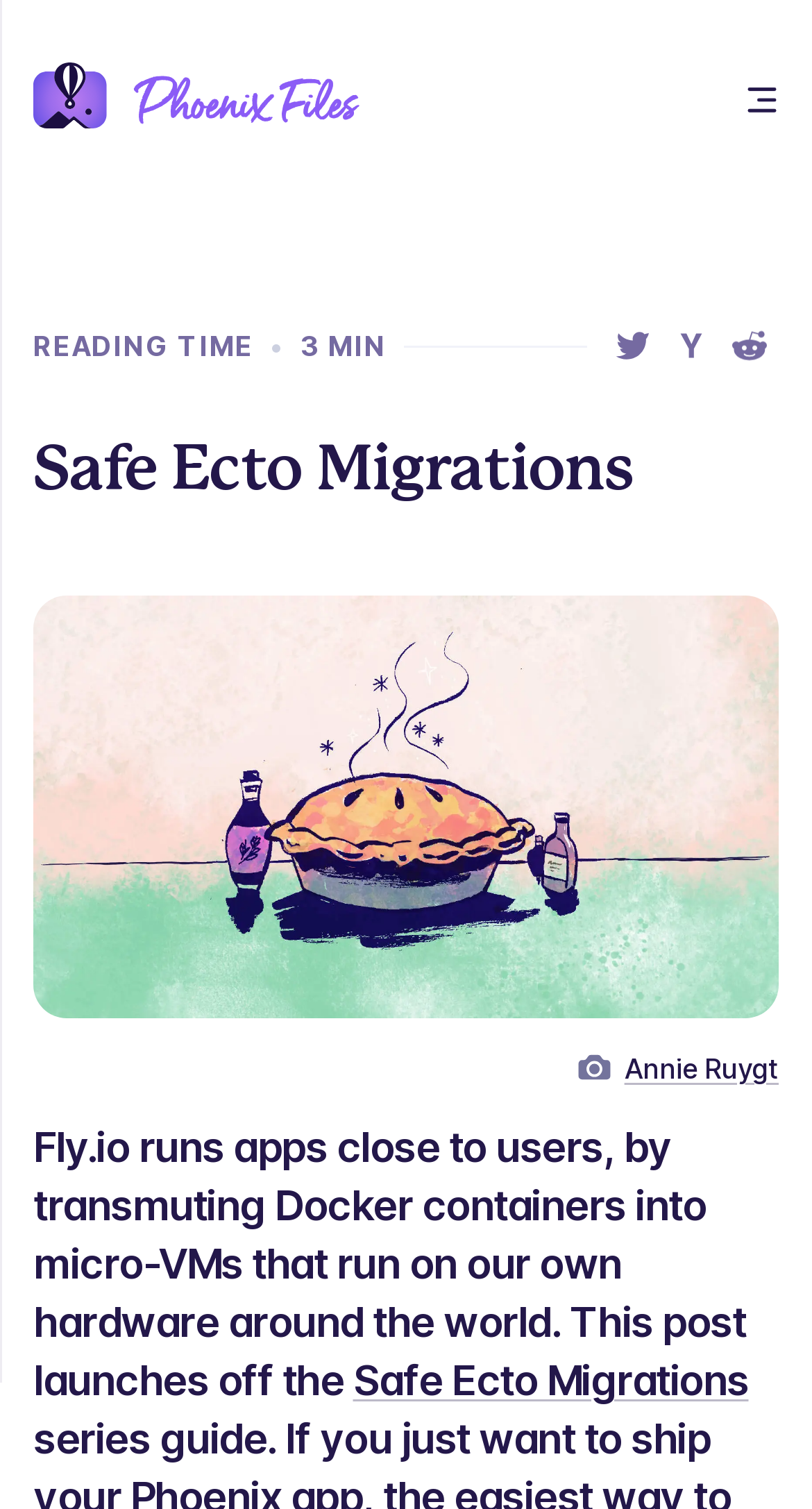Please identify the coordinates of the bounding box that should be clicked to fulfill this instruction: "Read the article about Safe Ecto Migrations".

[0.041, 0.287, 0.959, 0.339]